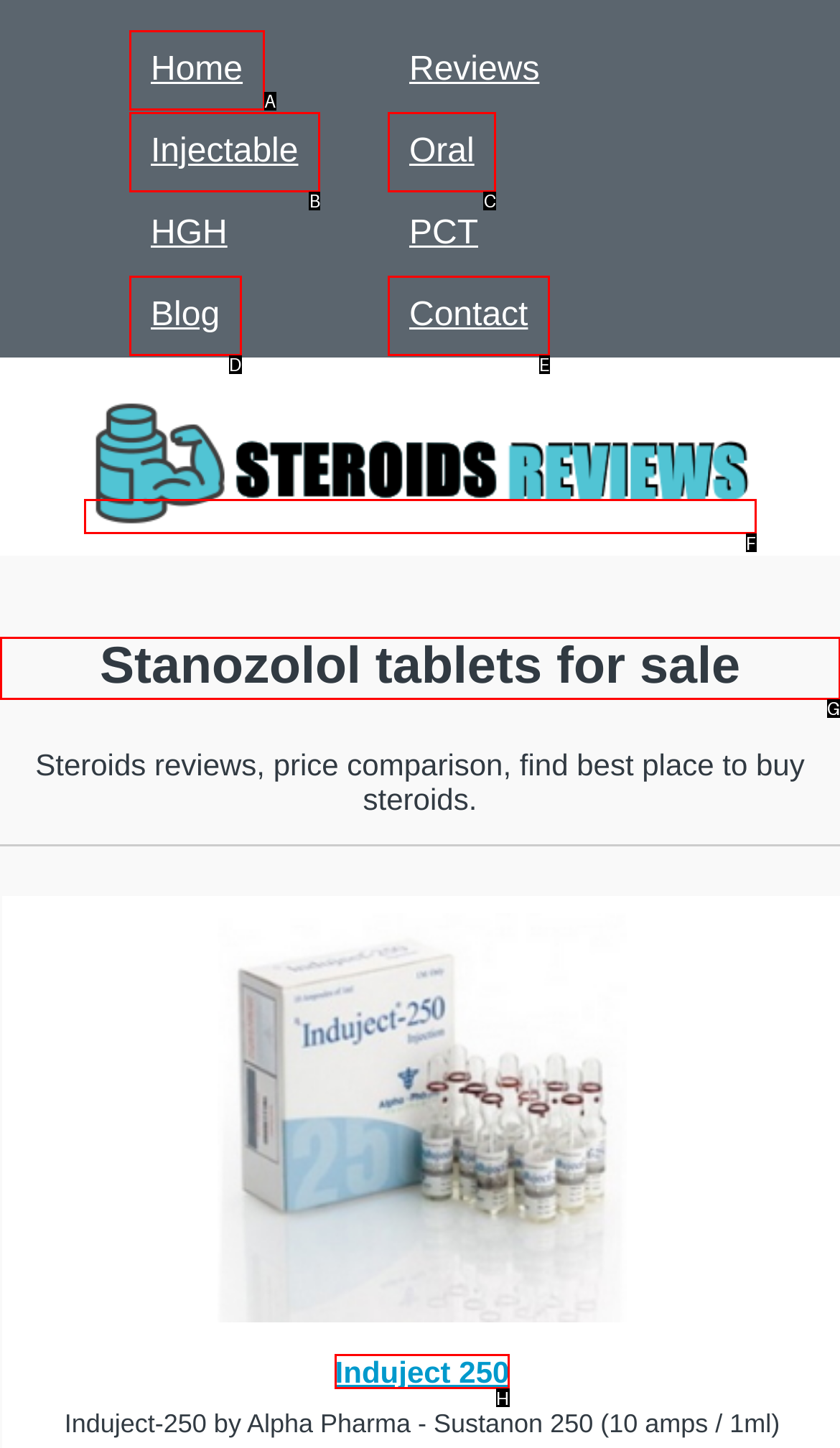Determine the HTML element to be clicked to complete the task: View Stanozolol tablets for sale. Answer by giving the letter of the selected option.

G